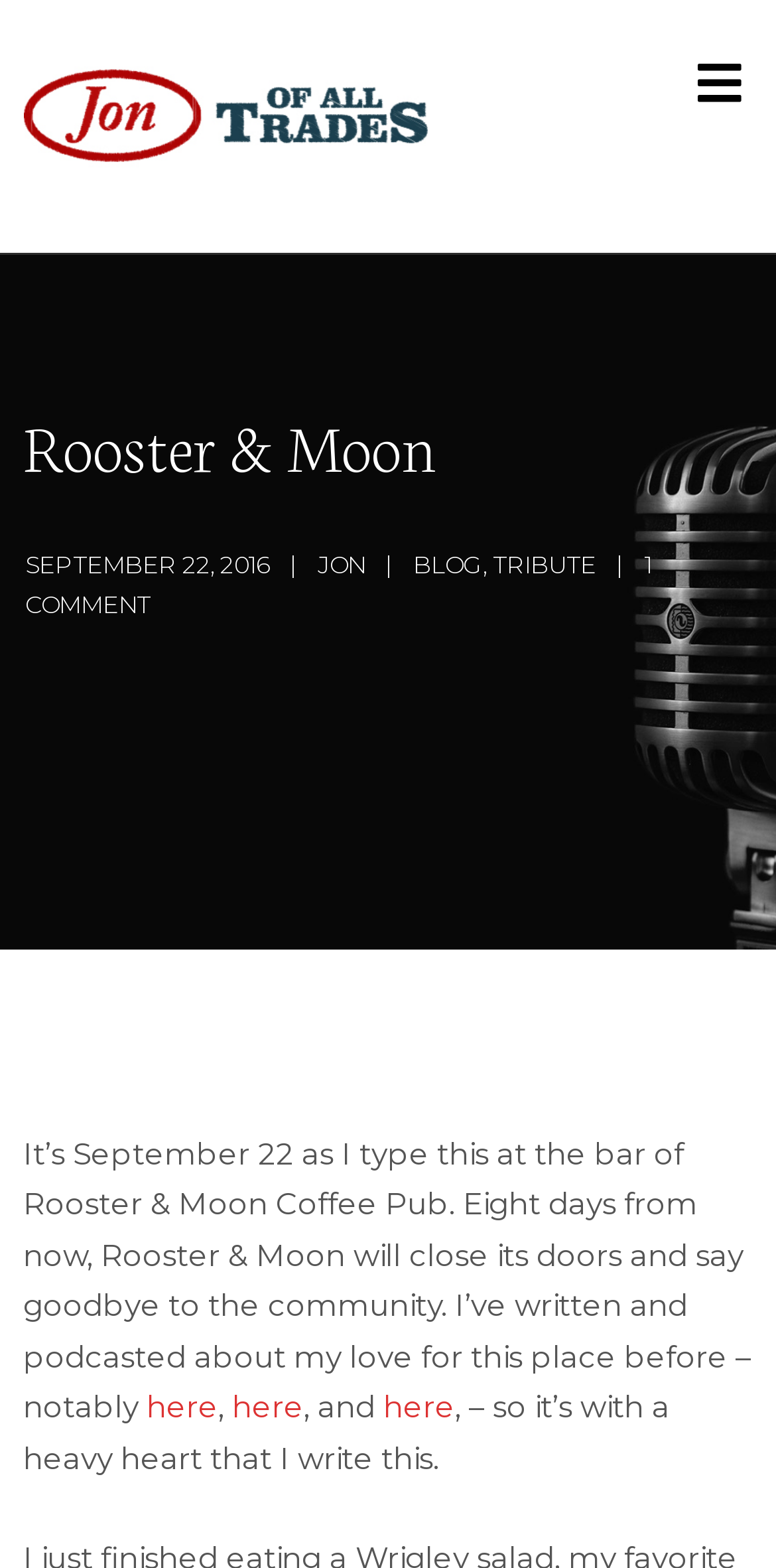How many times is the word 'here' mentioned in the webpage?
Answer with a single word or short phrase according to what you see in the image.

3